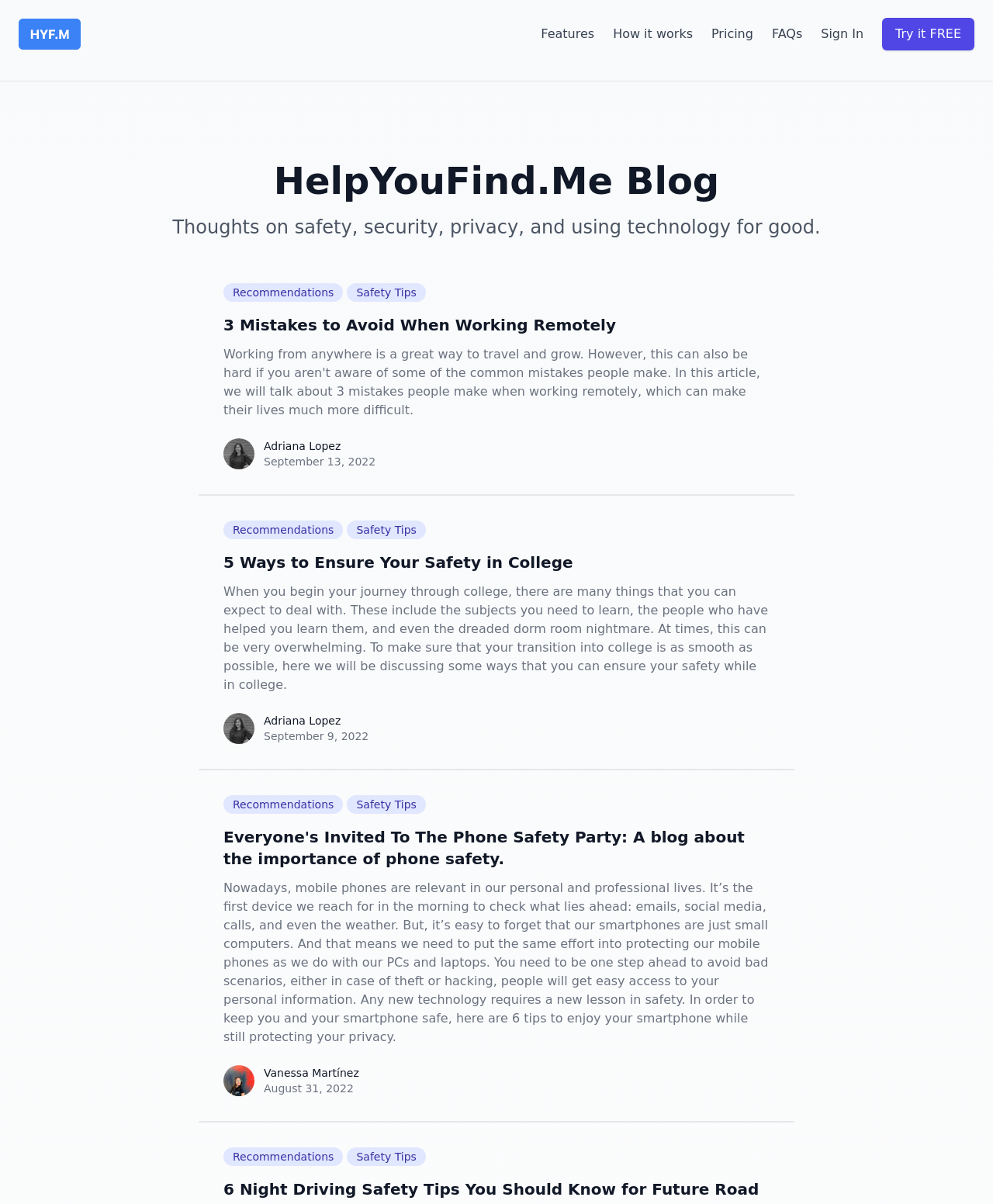Extract the bounding box coordinates for the UI element described by the text: "Safety Tips". The coordinates should be in the form of [left, top, right, bottom] with values between 0 and 1.

[0.35, 0.432, 0.429, 0.448]